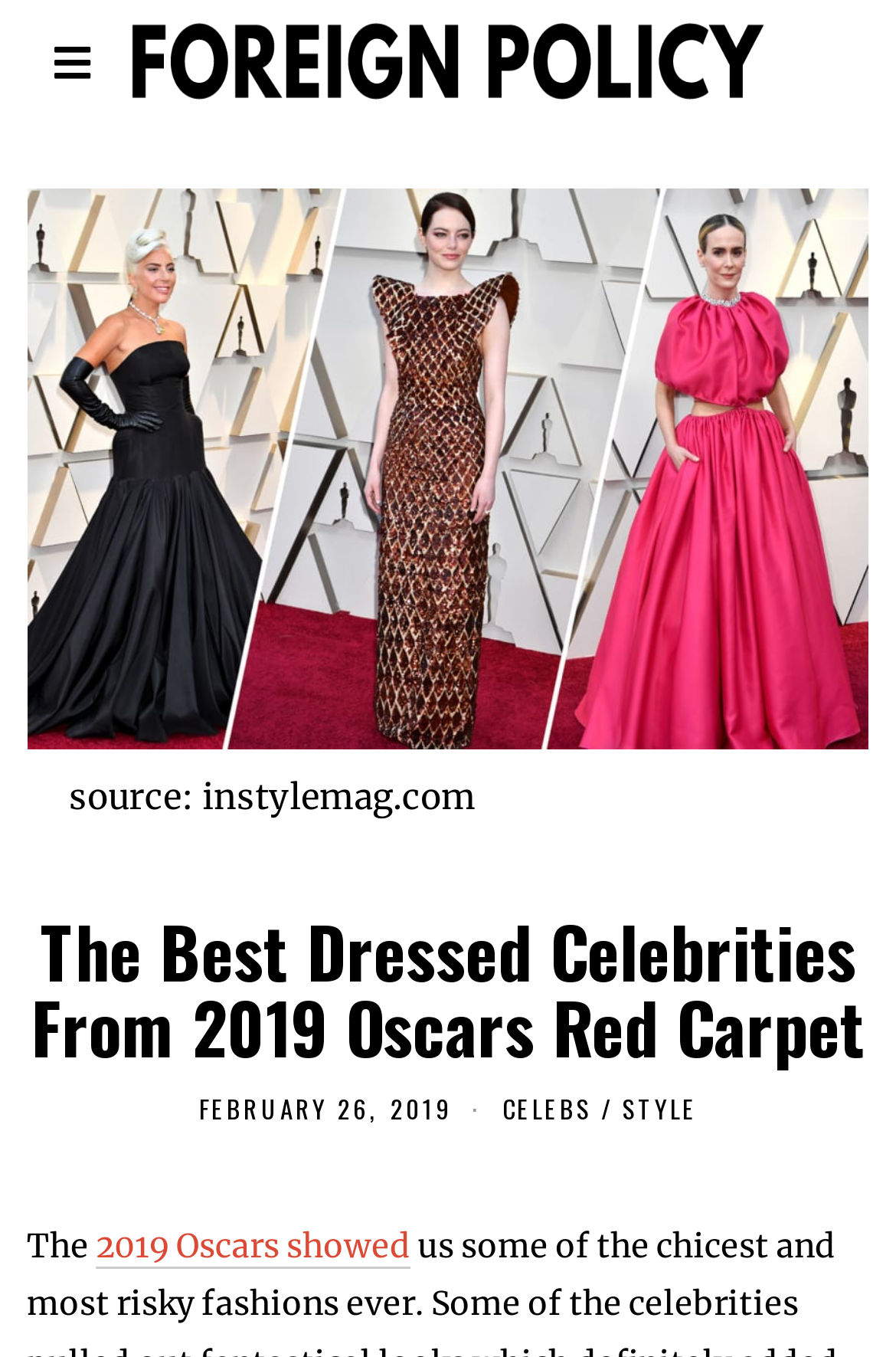Please provide the bounding box coordinates for the UI element as described: "2019 Oscars showed". The coordinates must be four floats between 0 and 1, represented as [left, top, right, bottom].

[0.107, 0.903, 0.458, 0.934]